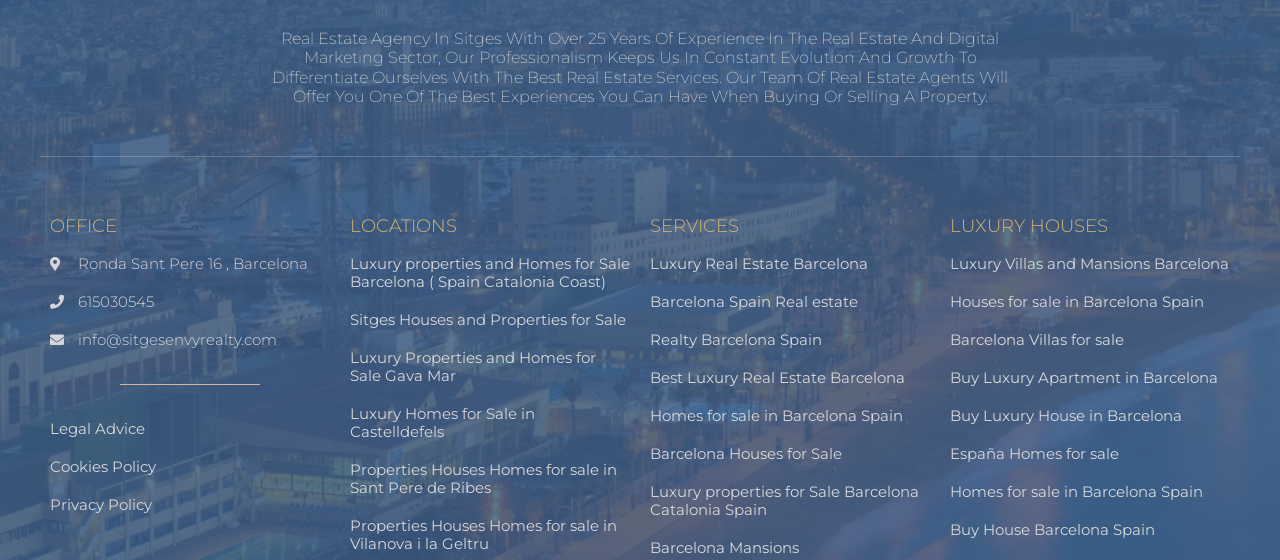What is the address of the office?
Based on the image, provide your answer in one word or phrase.

Ronda Sant Pere 16, Barcelona